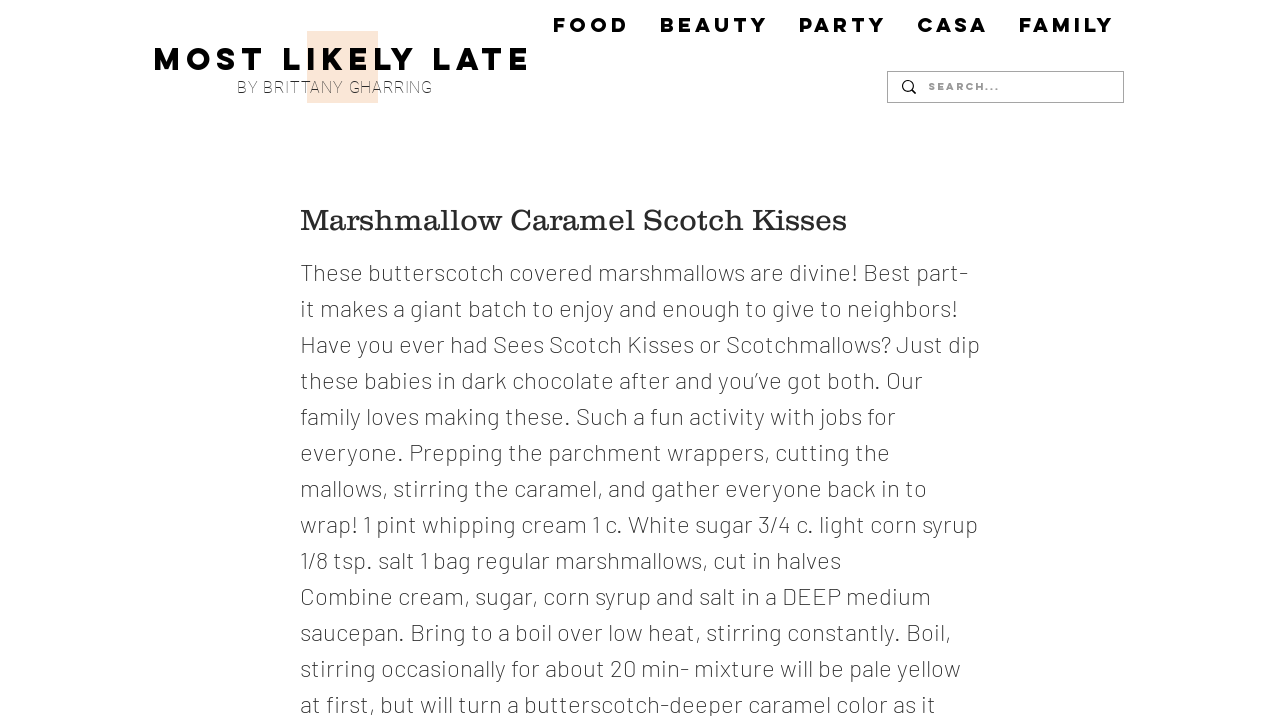What is the purpose of the search box?
Look at the image and respond with a single word or a short phrase.

To search the site